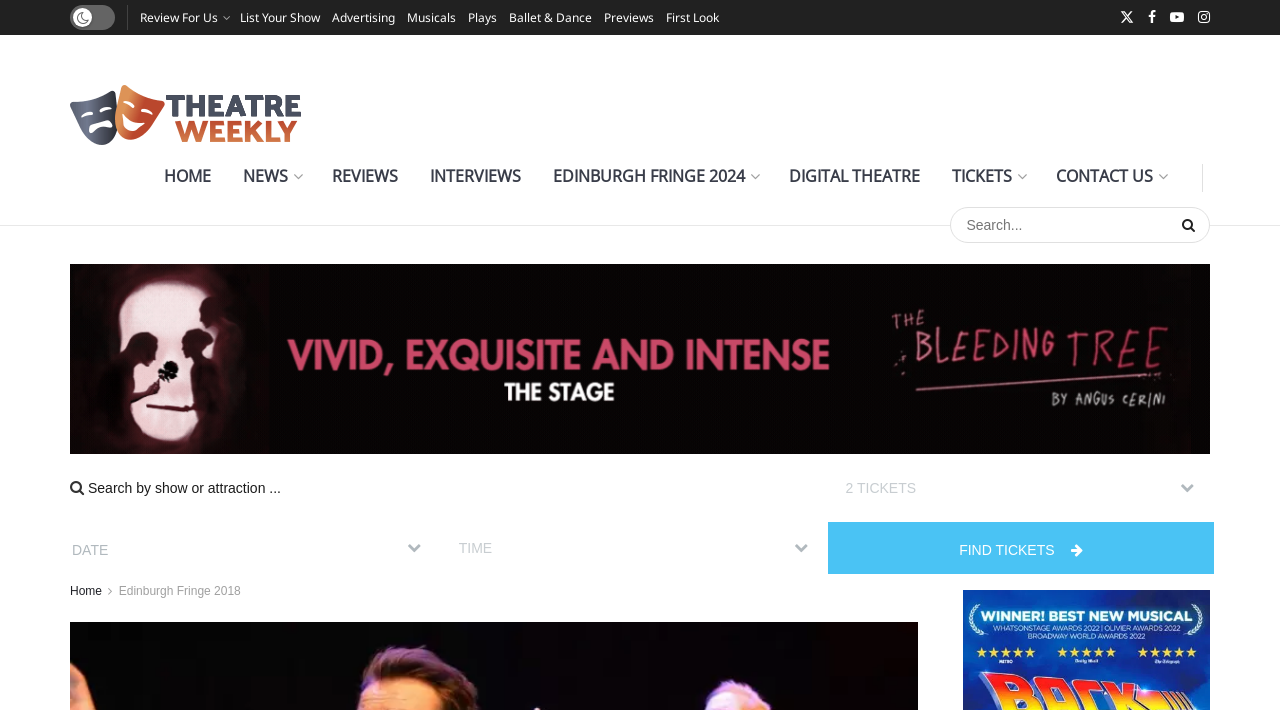Find the bounding box of the UI element described as: "Ballet & Dance". The bounding box coordinates should be given as four float values between 0 and 1, i.e., [left, top, right, bottom].

[0.398, 0.0, 0.462, 0.049]